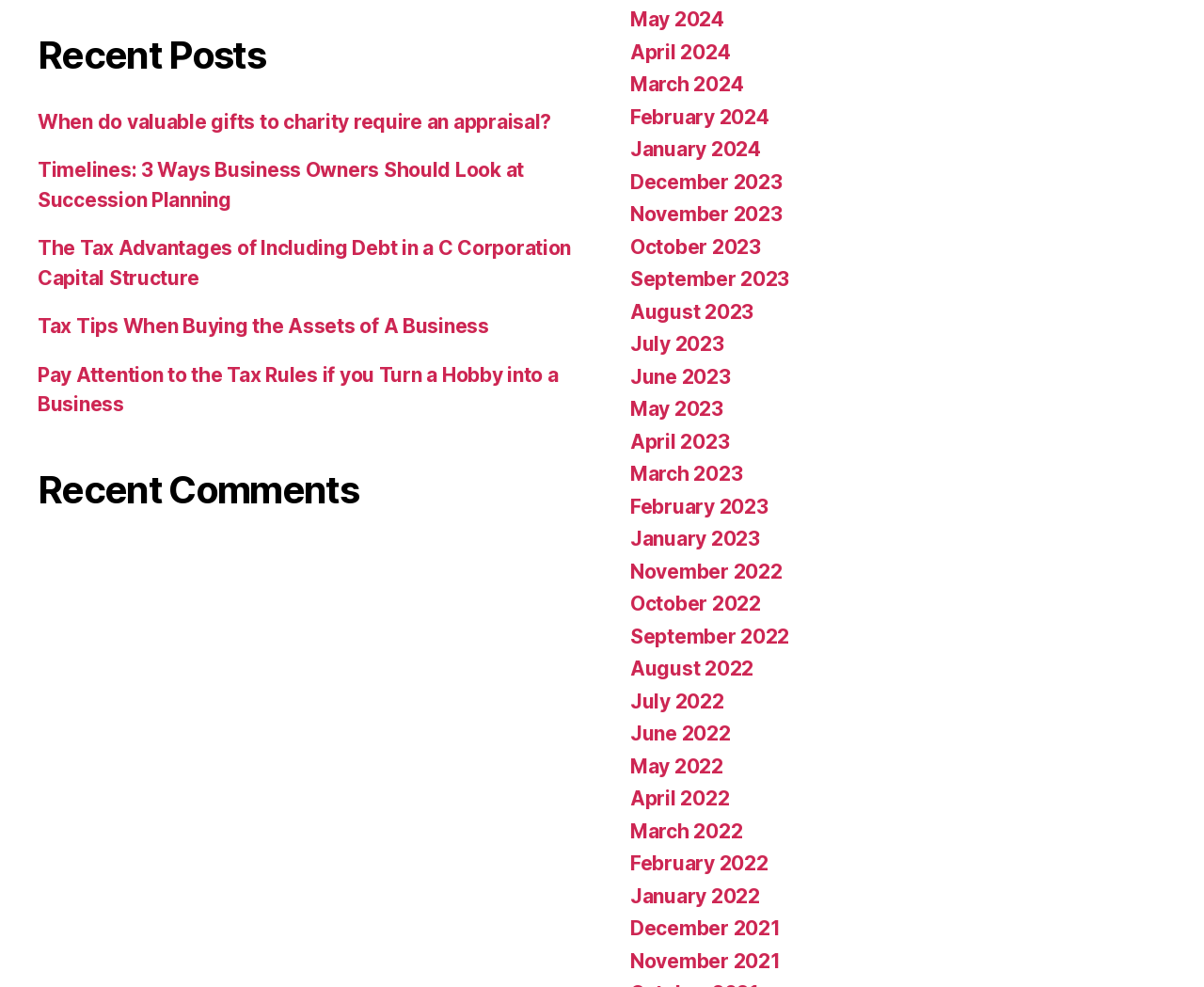Provide a short, one-word or phrase answer to the question below:
Are the recent comments listed in chronological order?

Yes